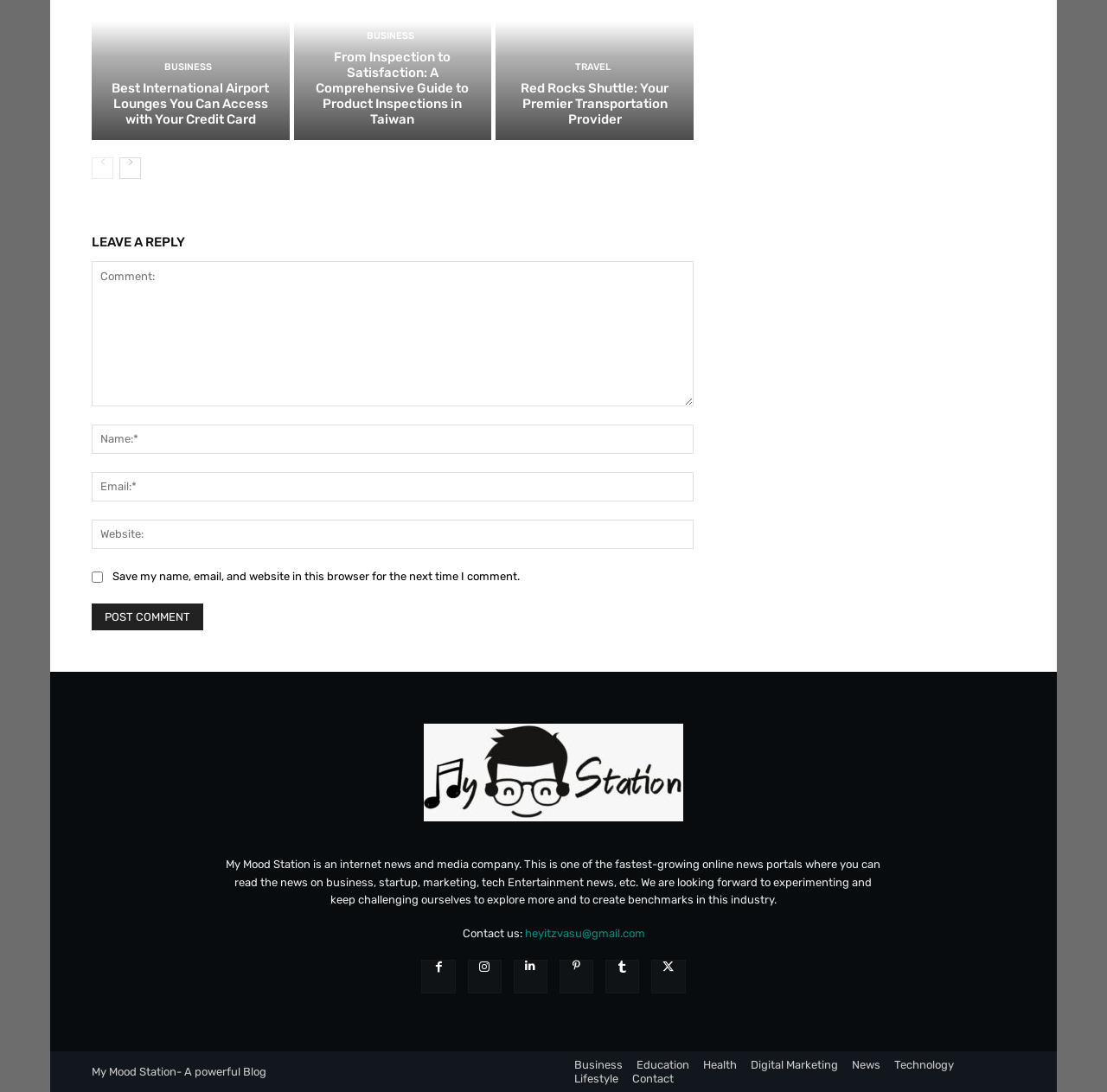Please determine the bounding box coordinates of the element to click in order to execute the following instruction: "Click on the BUSINESS link". The coordinates should be four float numbers between 0 and 1, specified as [left, top, right, bottom].

[0.149, 0.057, 0.192, 0.066]